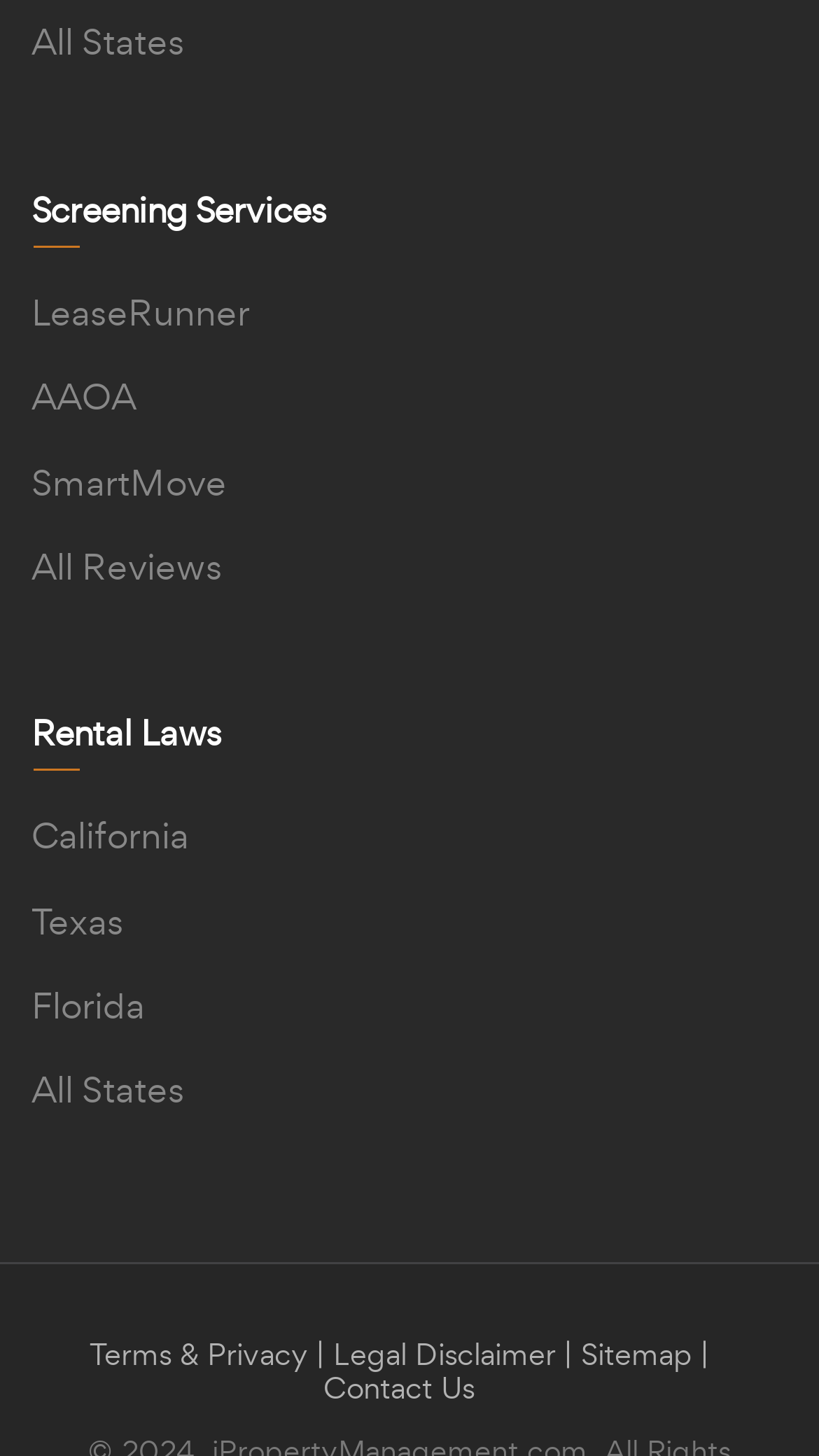What is the last link at the bottom of the webpage?
Answer the question based on the image using a single word or a brief phrase.

Contact Us